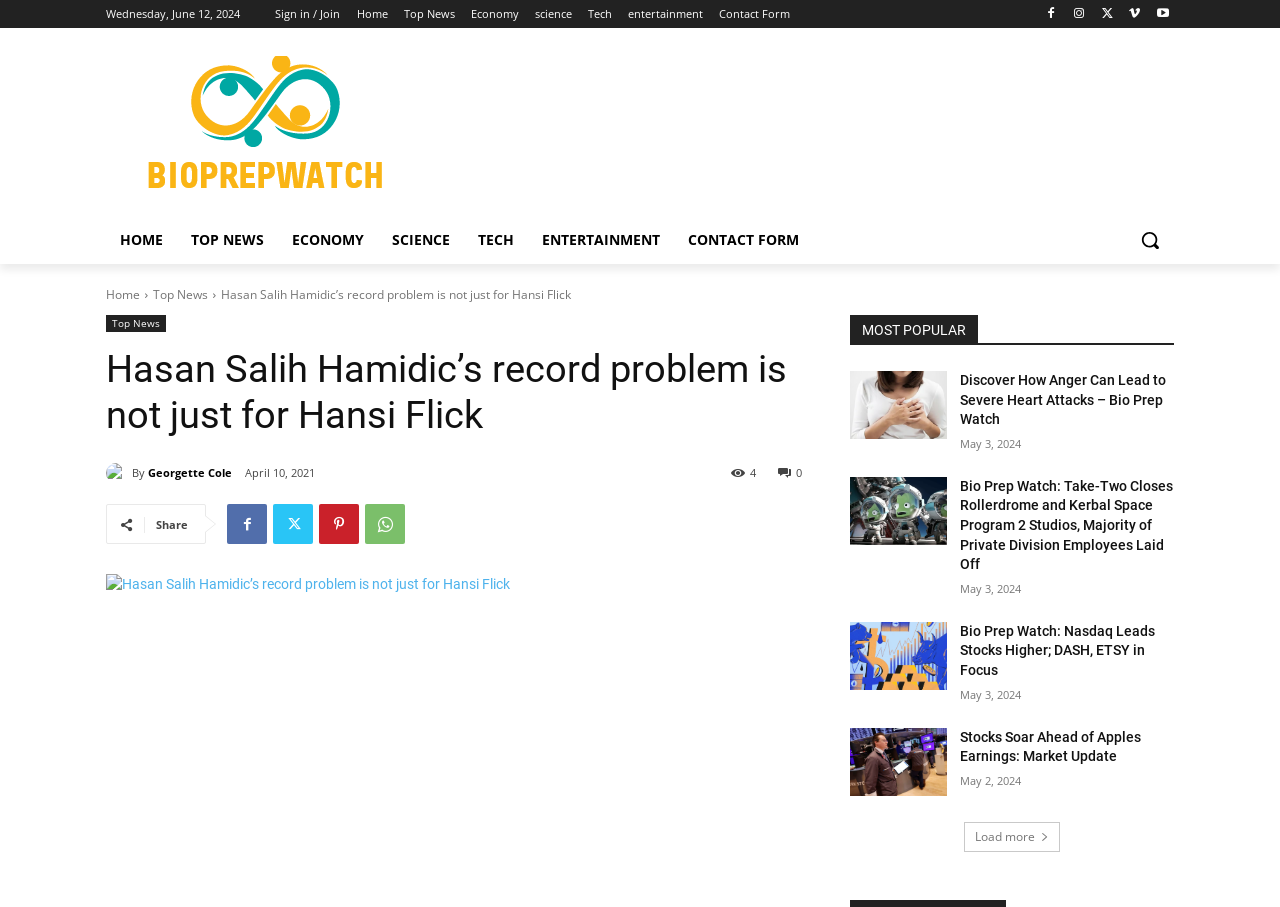Could you highlight the region that needs to be clicked to execute the instruction: "Click on the 'Sign in / Join' link"?

[0.215, 0.0, 0.266, 0.031]